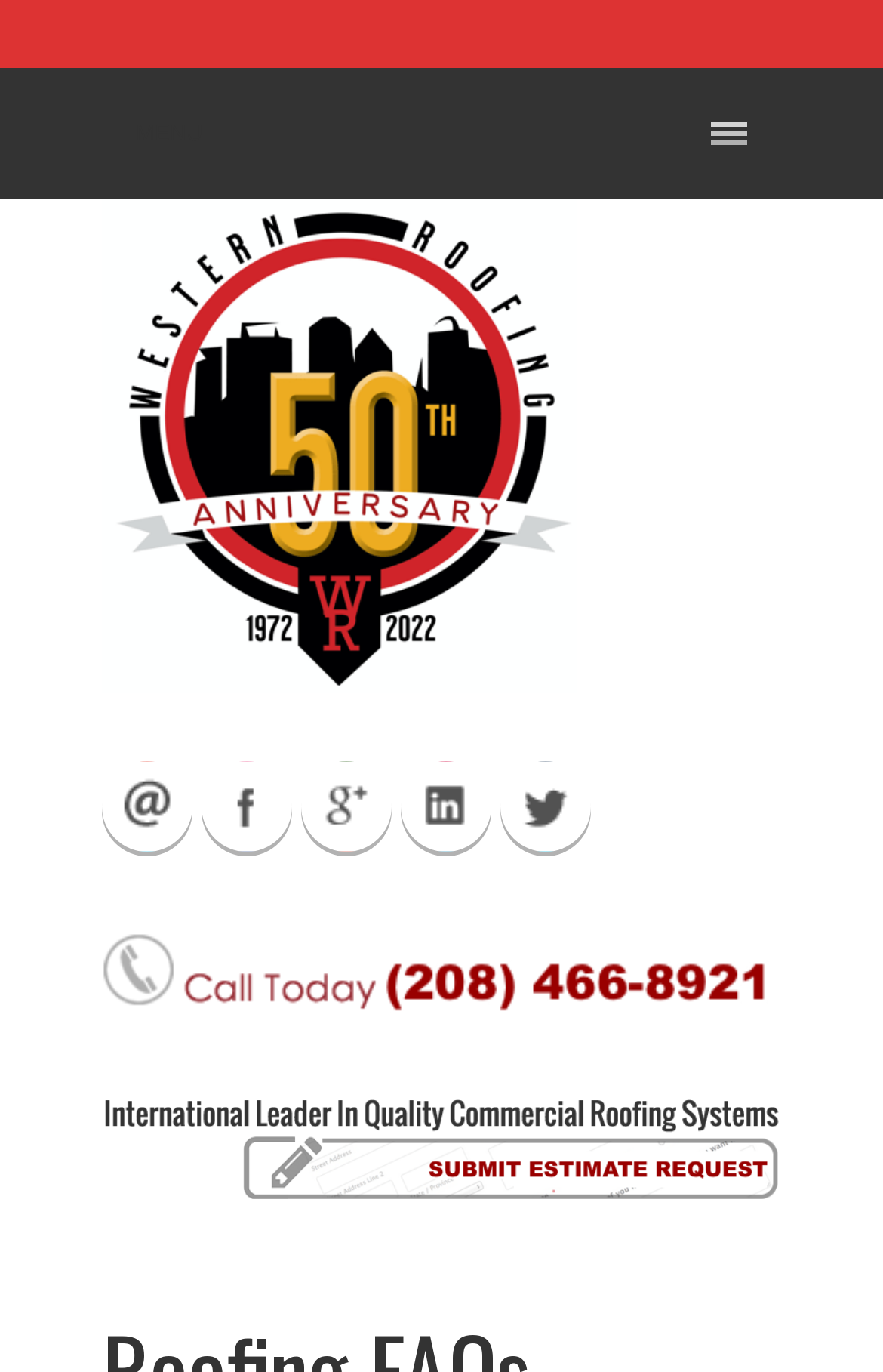Determine the bounding box of the UI component based on this description: "title="Email Me"". The bounding box coordinates should be four float values between 0 and 1, i.e., [left, top, right, bottom].

[0.115, 0.555, 0.218, 0.621]